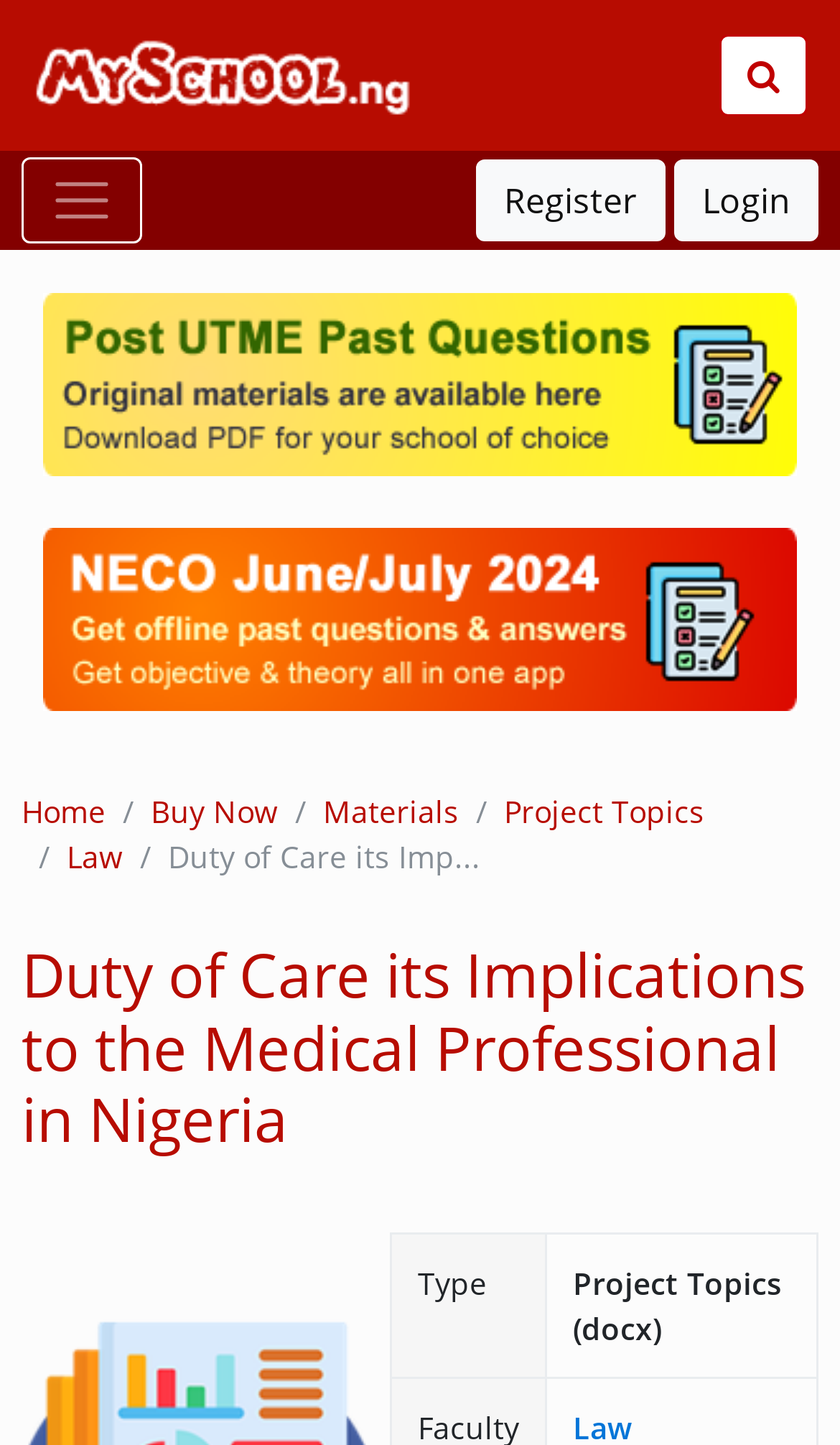Please provide a brief answer to the following inquiry using a single word or phrase:
How many grid cells are there in the table?

2